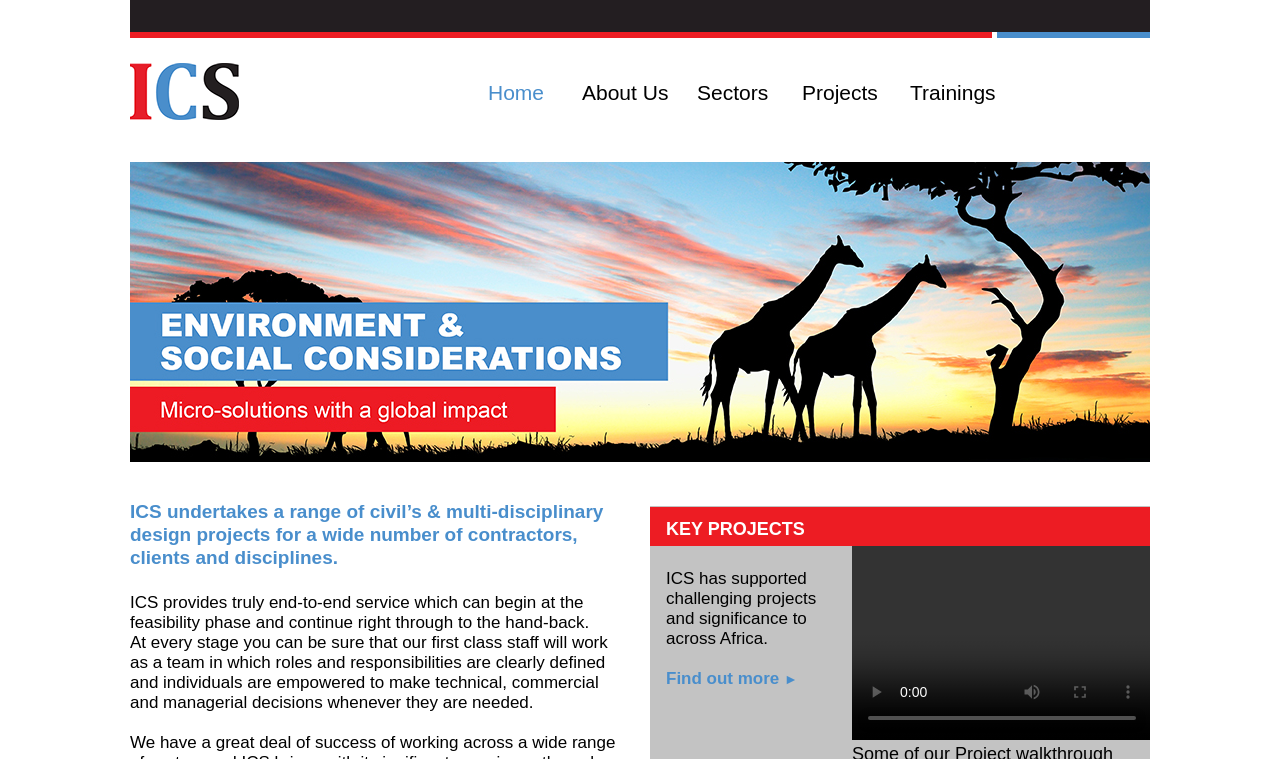What type of projects does the company undertake?
Please provide a comprehensive answer to the question based on the webpage screenshot.

According to the text 'ICS undertakes a range of civil’s & multi-disciplinary design projects for a wide number of contractors, clients and disciplines.', the company undertakes civil and multi-disciplinary design projects.